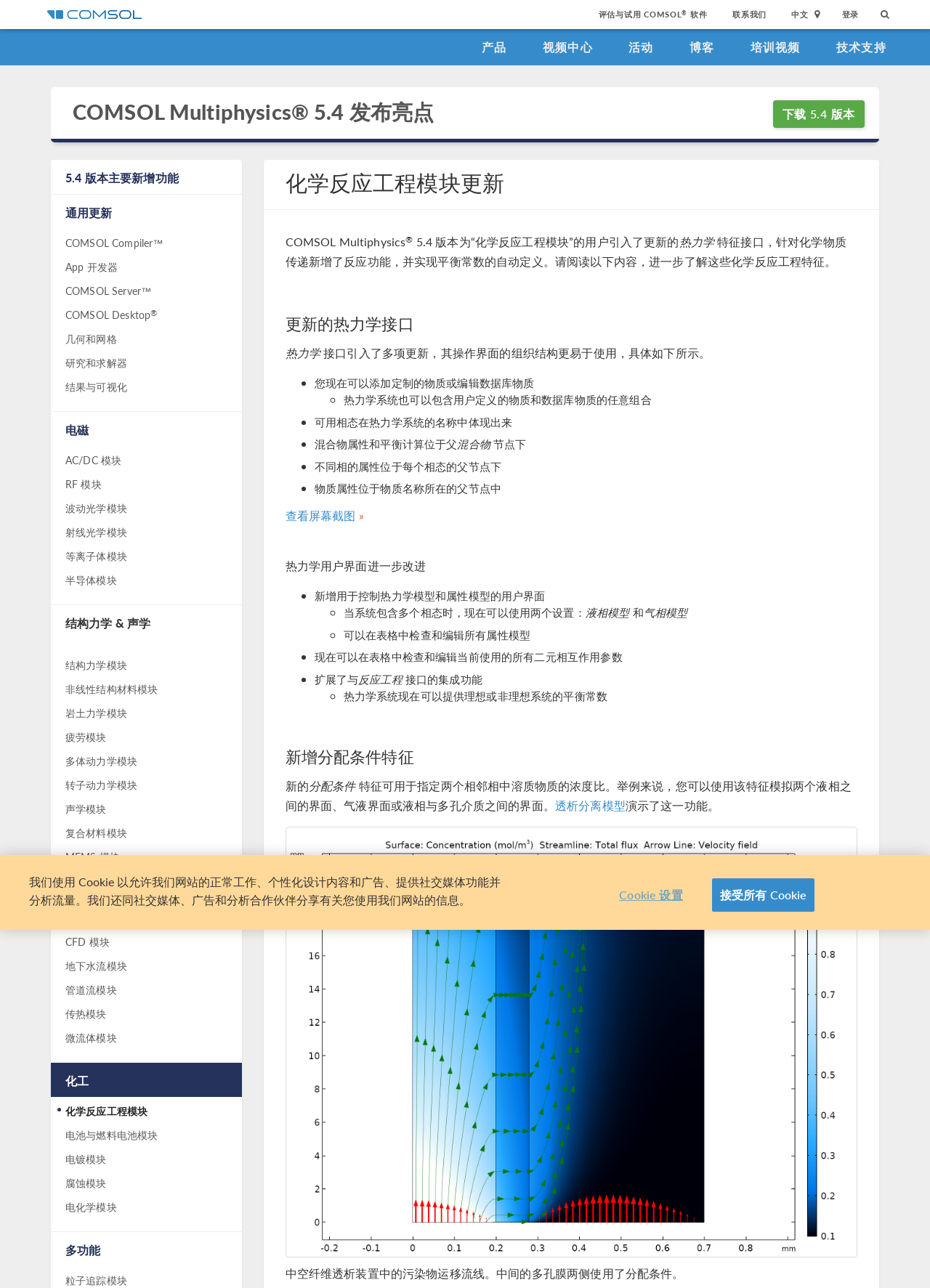Respond to the question below with a single word or phrase:
What is the name of the module being updated in COMSOL Multiphysics 5.4?

化学反应工程模块